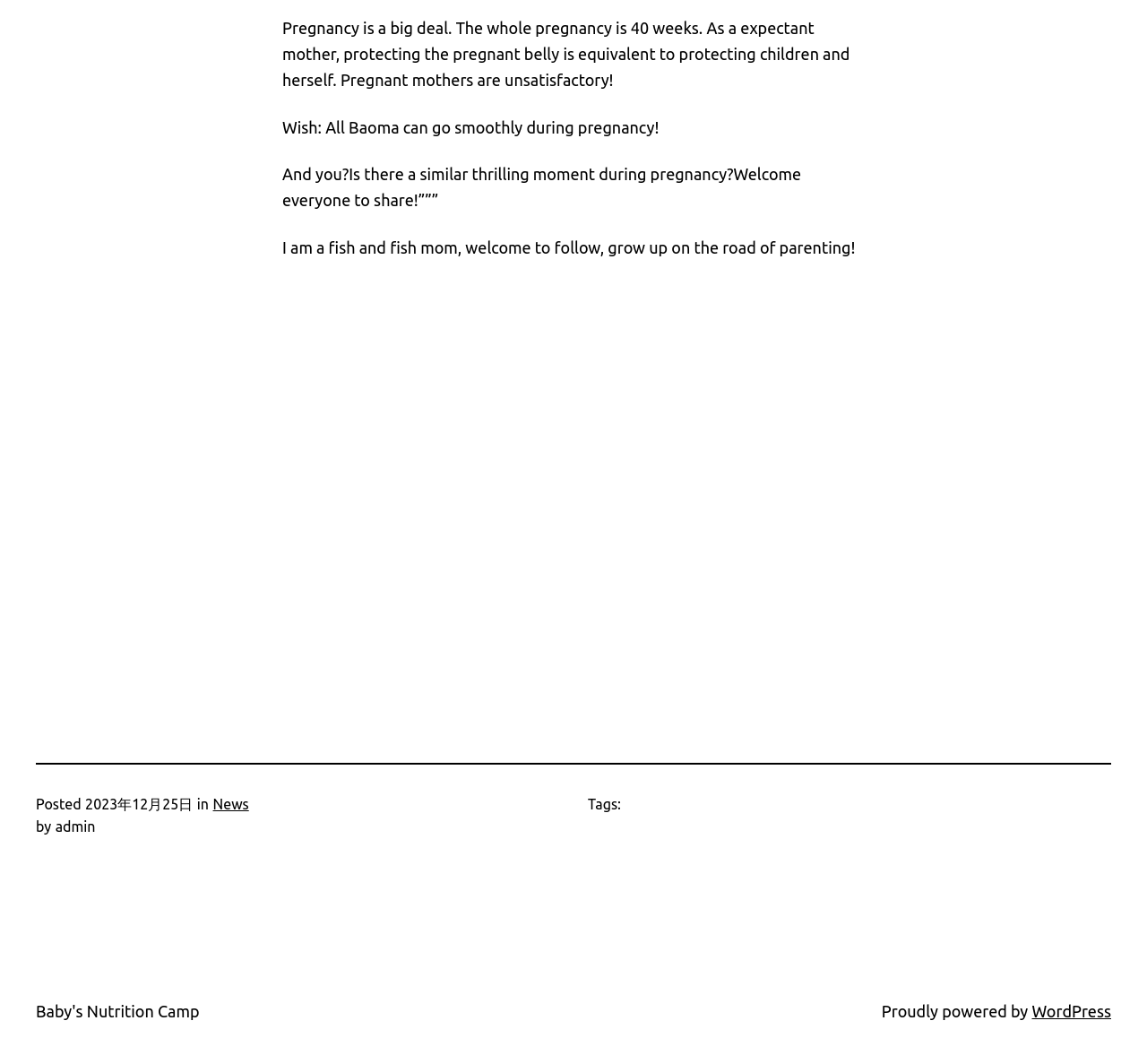What is the color of the S18 Double Breast Pump?
Answer the question with a detailed and thorough explanation.

I found the link 'S18 Double Breast Pump-Tranquil Gray' with an image, and the text 'Tranquil Gray' is part of the link text, indicating the color of the product.